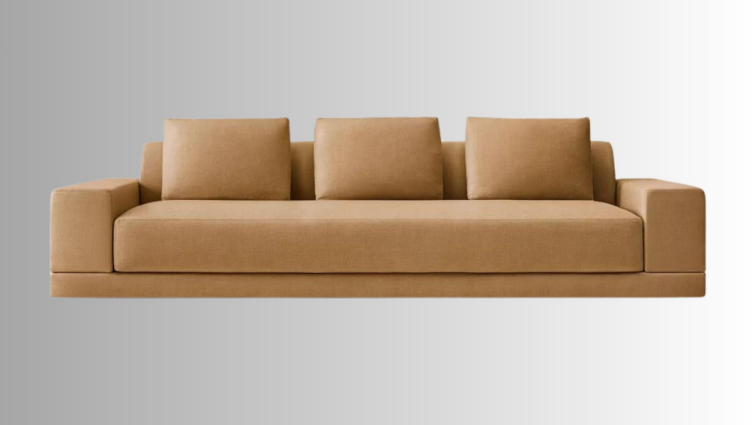Describe the image in great detail, covering all key points.

The image features the Elkin Slim-Arm Sofa, a stylish and modern seating option characterized by its clean lines and minimalist design. Upholstered in a warm, camel-colored fabric, the sofa exudes an inviting and cozy atmosphere. It boasts a low-profile structure with a thick, padded seat and three soft back cushions, providing both comfort and support. The wide arms contribute to its contemporary aesthetic while offering additional lounging space. This sofa is ideal for those seeking to enhance their living room with a blend of elegance and functional design, perfectly suited for various interior styles.